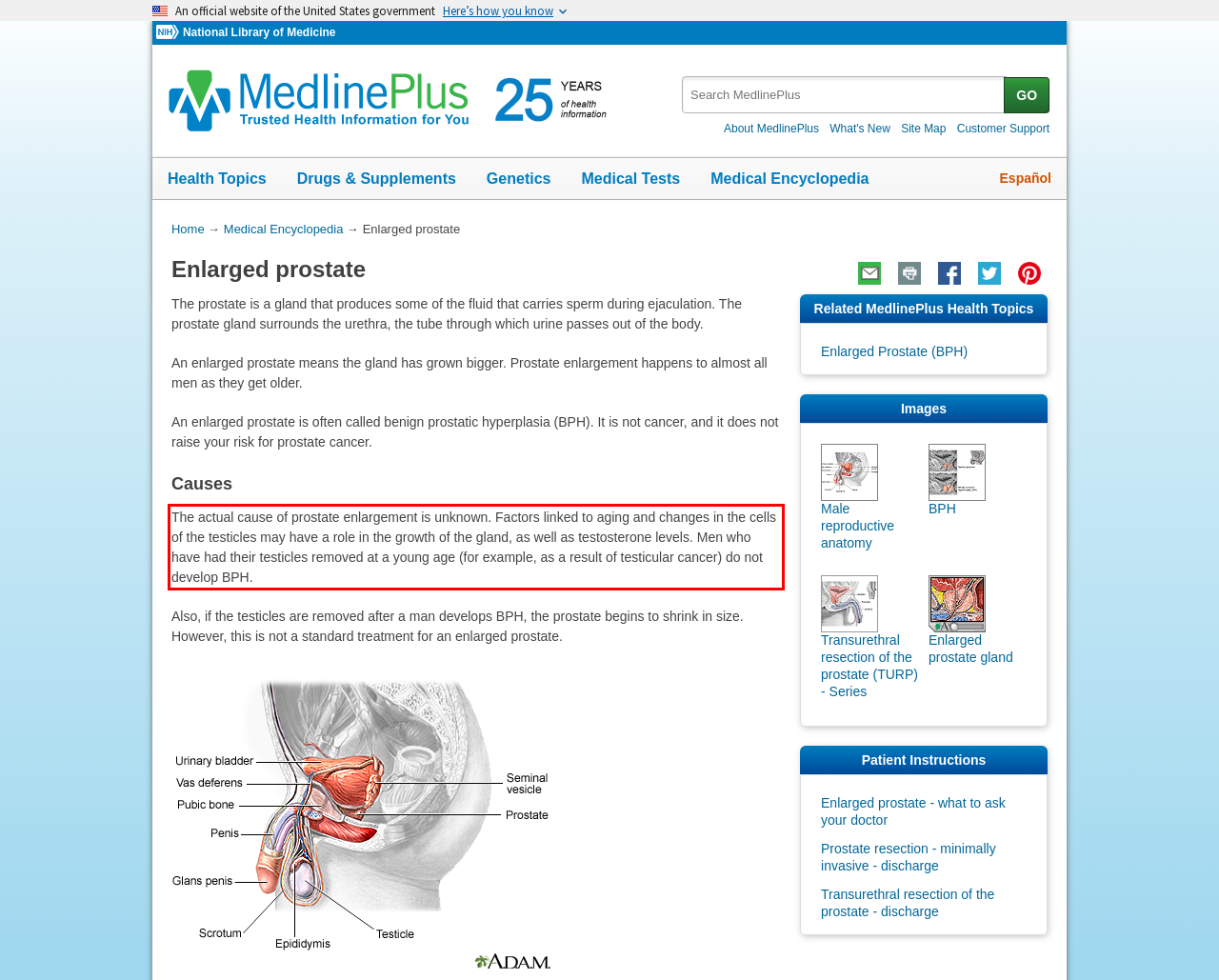Please identify and extract the text from the UI element that is surrounded by a red bounding box in the provided webpage screenshot.

The actual cause of prostate enlargement is unknown. Factors linked to aging and changes in the cells of the testicles may have a role in the growth of the gland, as well as testosterone levels. Men who have had their testicles removed at a young age (for example, as a result of testicular cancer) do not develop BPH.